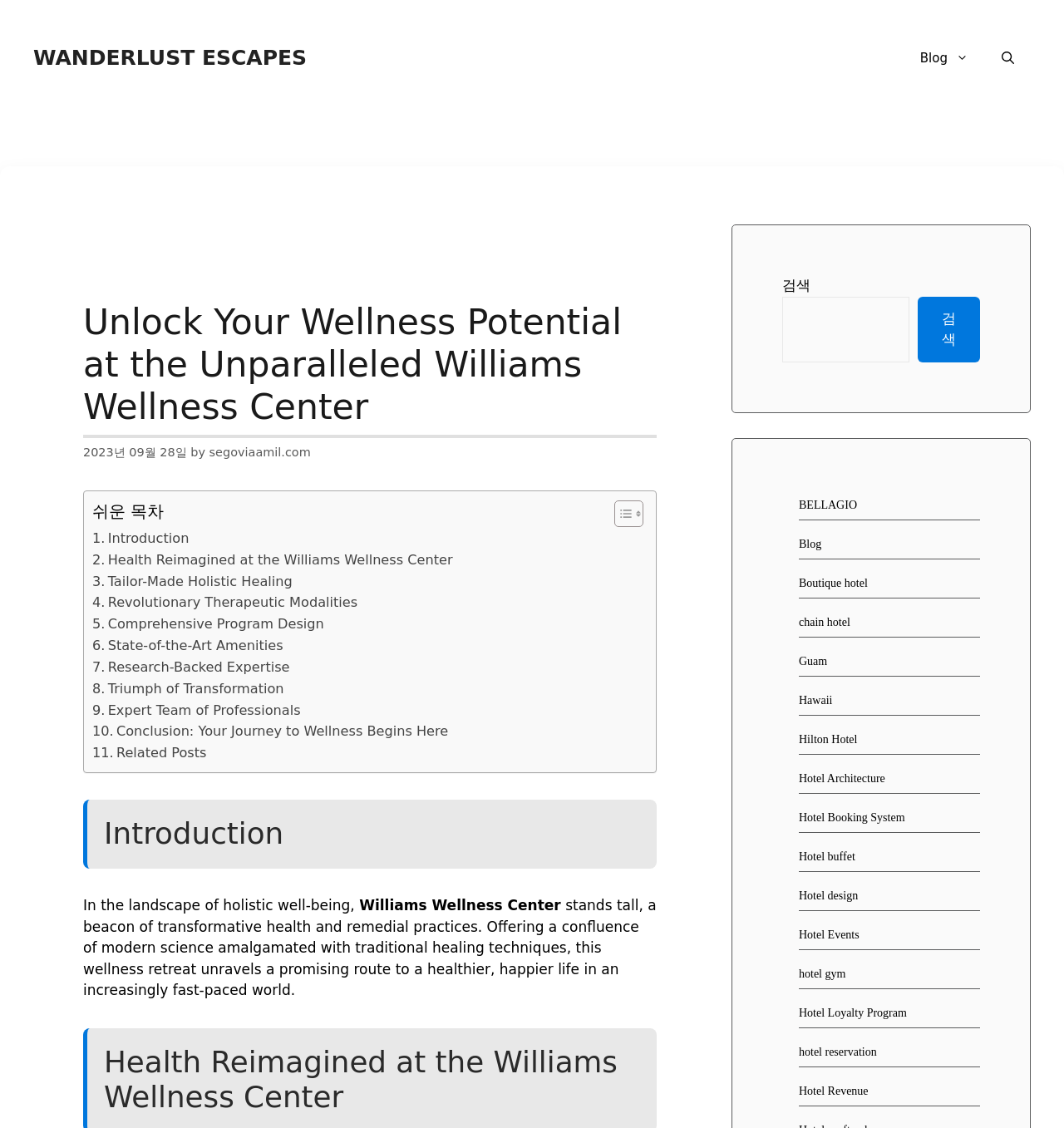Please identify the bounding box coordinates of the element's region that should be clicked to execute the following instruction: "Search for something". The bounding box coordinates must be four float numbers between 0 and 1, i.e., [left, top, right, bottom].

[0.735, 0.263, 0.855, 0.321]